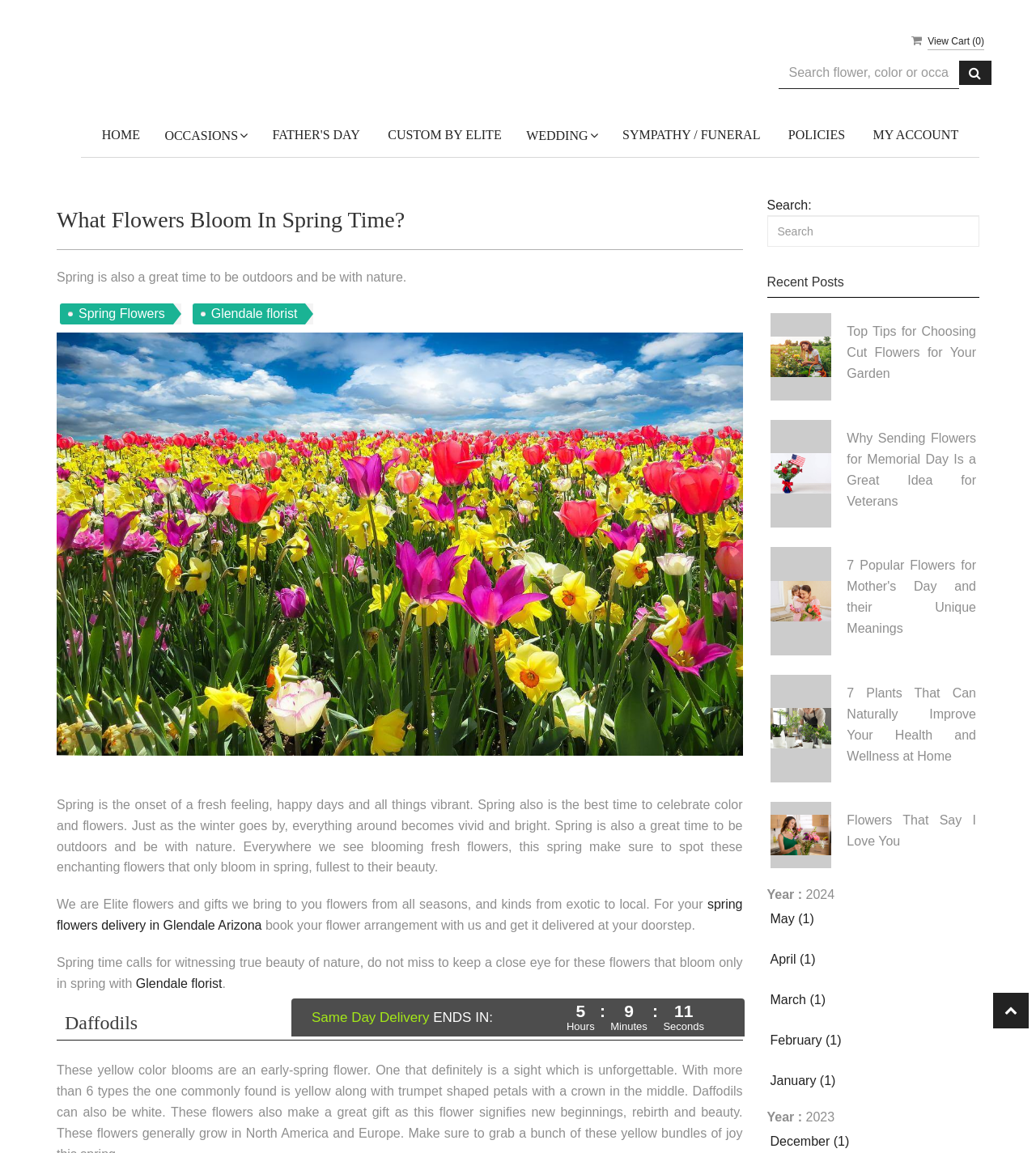Consider the image and give a detailed and elaborate answer to the question: 
What is the purpose of the search bar on the webpage?

The search bar is located on the top right side of the webpage, and it has a placeholder text 'Search'. This suggests that users can input keywords to search for specific flowers, arrangements, or other related content on the webpage.